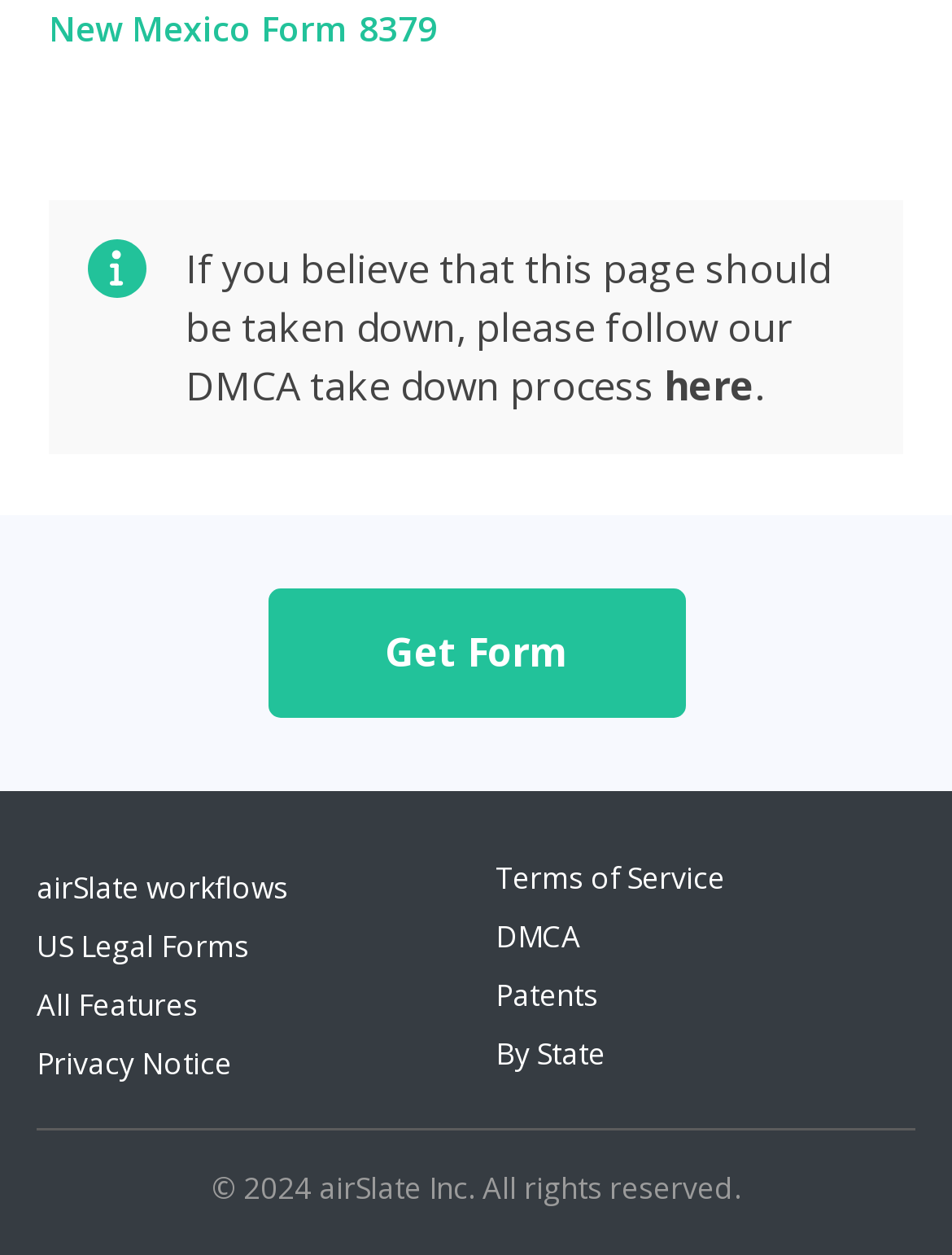Please give a succinct answer to the question in one word or phrase:
How many links are there in the footer section?

7